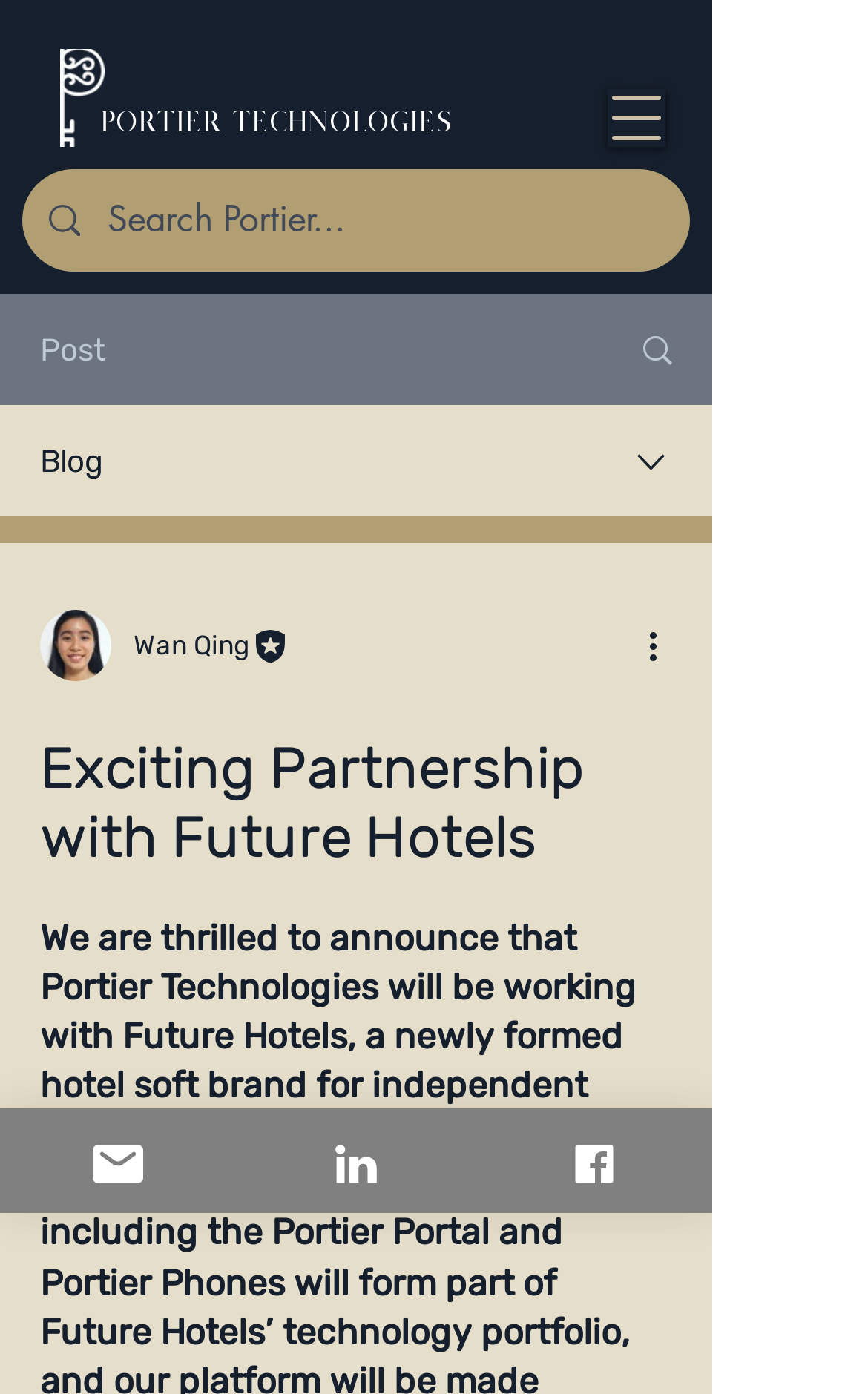Identify the bounding box for the element characterized by the following description: "Facebook".

[0.547, 0.795, 0.821, 0.87]